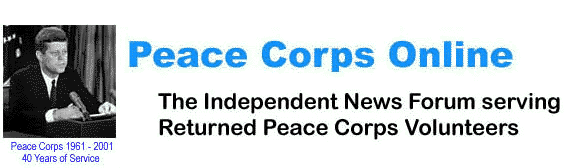Provide a thorough description of the image presented.

This image features the logo and header for "Peace Corps Online," positioned prominently at the top of the webpage. The title is styled with bold, blue text, emphasizing its role as the independent news forum dedicated to serving returned Peace Corps volunteers. Accompanying the title is a black-and-white photograph of a notable figure, likely connected to the Peace Corps, which adds a historical context to the image. Below the title, a subtitle conveys the organization's commitment to providing news and resources for individuals who have participated in the Peace Corps, reinforcing the platform's mission to connect and inform its community. The lower left corner features a caption noting the years of service, highlighting the organization's long history from 1961 to 2001, signifying 40 years of impactful service.